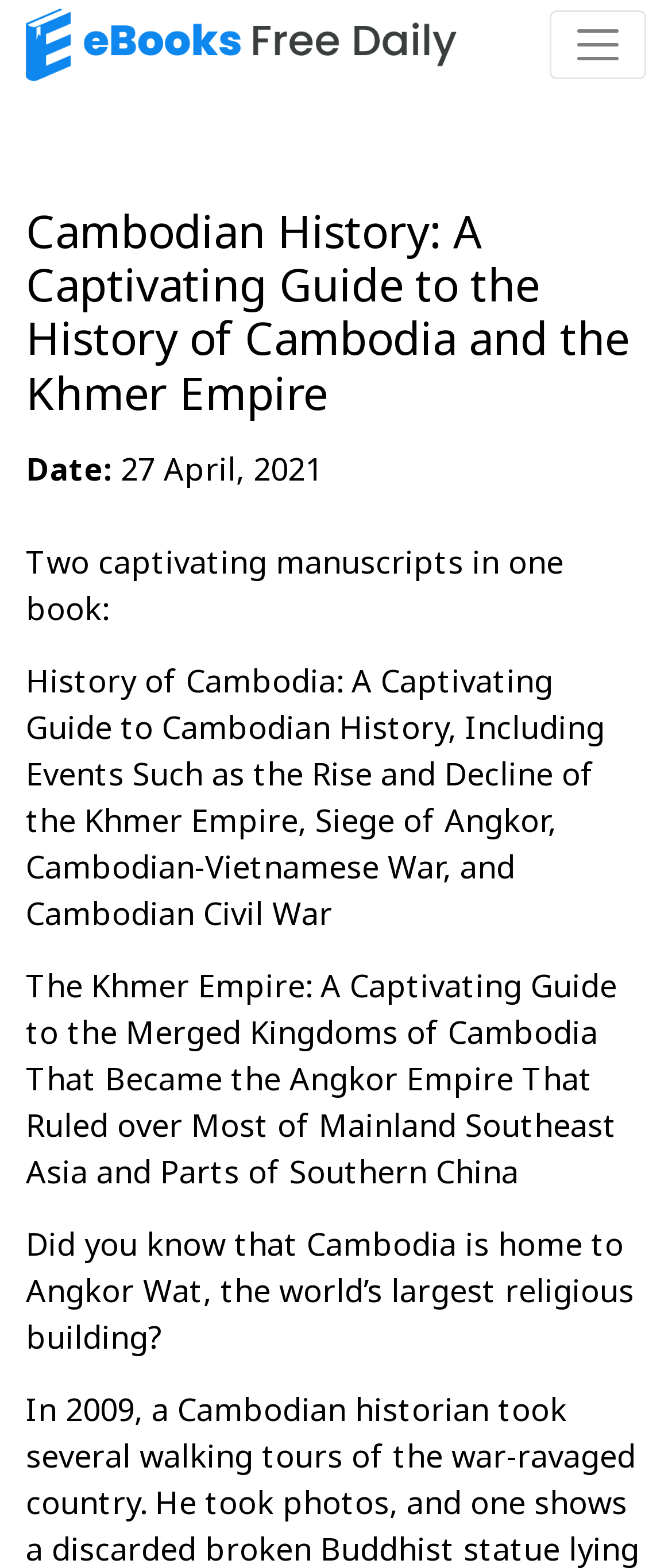Please provide the bounding box coordinates in the format (top-left x, top-left y, bottom-right x, bottom-right y). Remember, all values are floating point numbers between 0 and 1. What is the bounding box coordinate of the region described as: alt="ebooksfreedaily"

[0.038, 0.0, 0.679, 0.057]